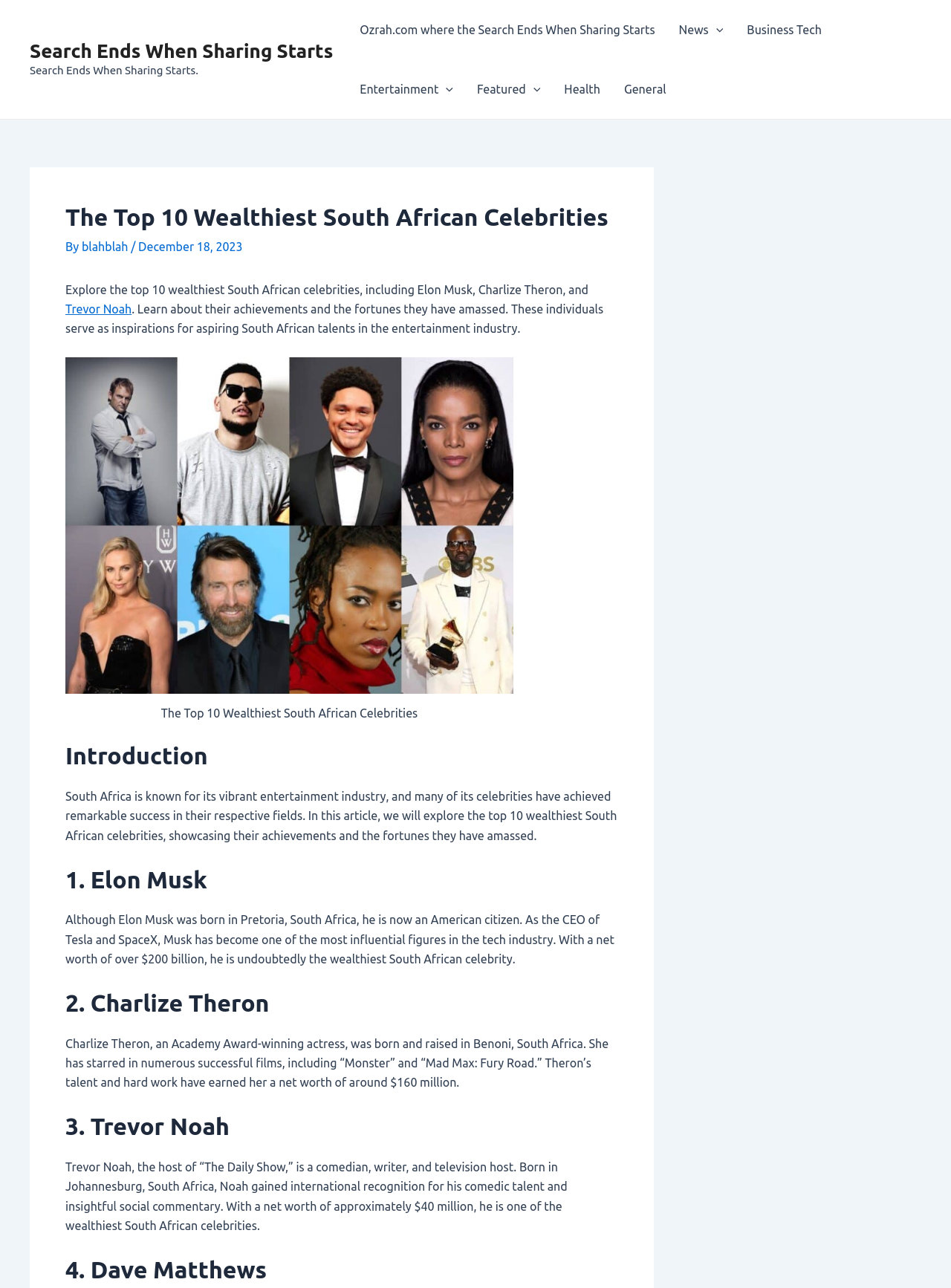Reply to the question below using a single word or brief phrase:
What is the topic of the article?

Wealthiest South African celebrities